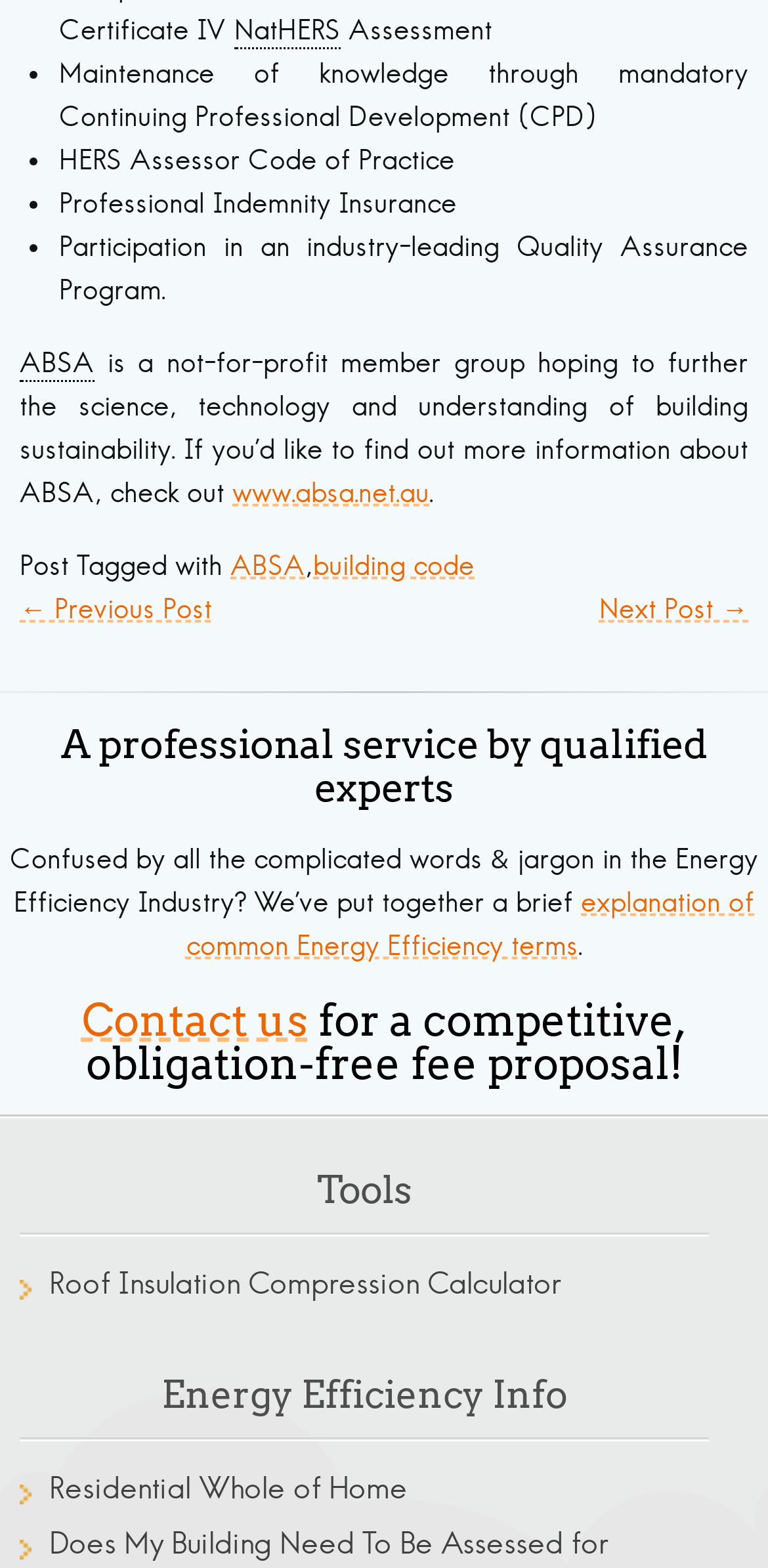What is the abbreviation of Nationwide House Energy Rating Scheme?
Using the image as a reference, answer the question with a short word or phrase.

NatHERS